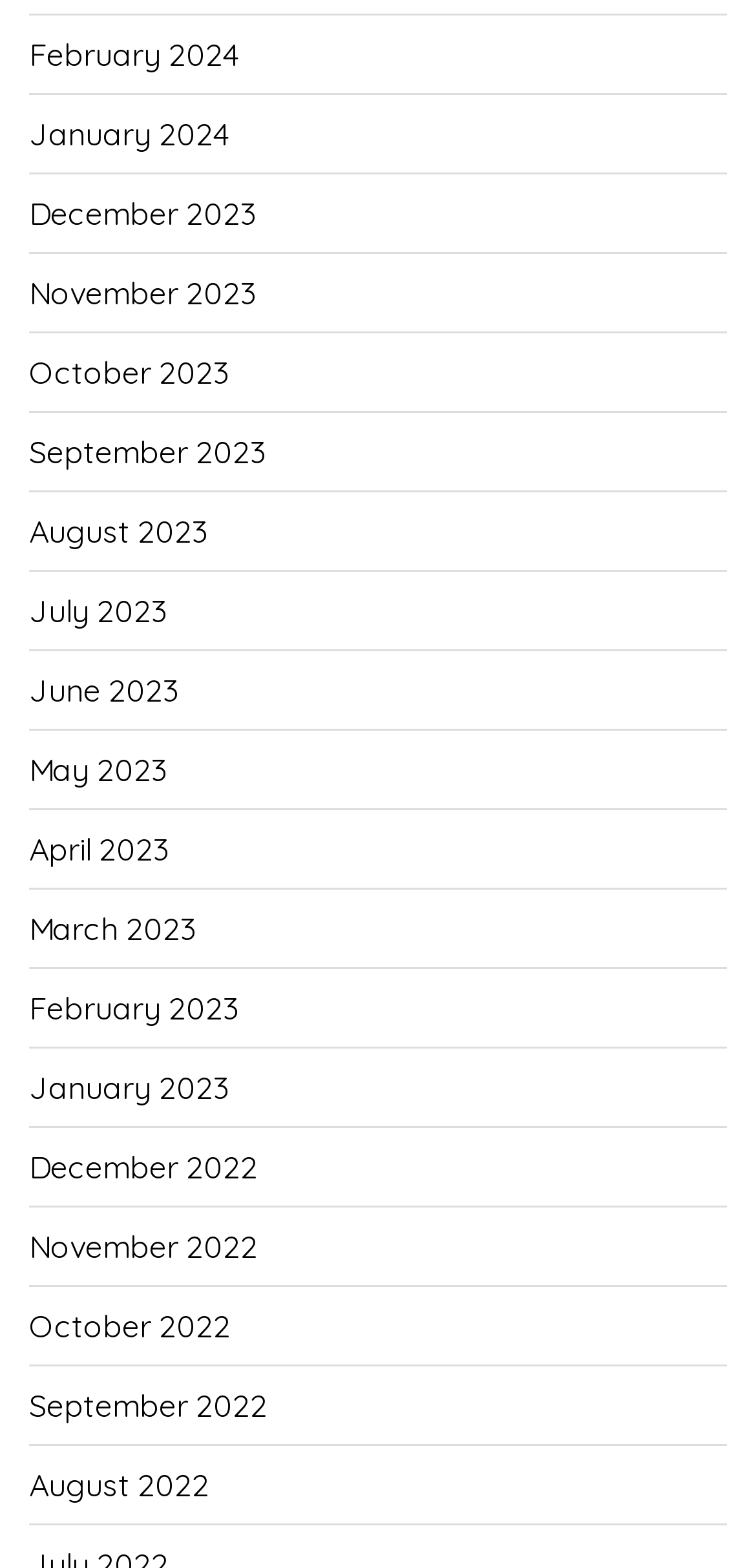Extract the bounding box coordinates for the UI element described by the text: "October 2023". The coordinates should be in the form of [left, top, right, bottom] with values between 0 and 1.

[0.038, 0.213, 0.303, 0.263]